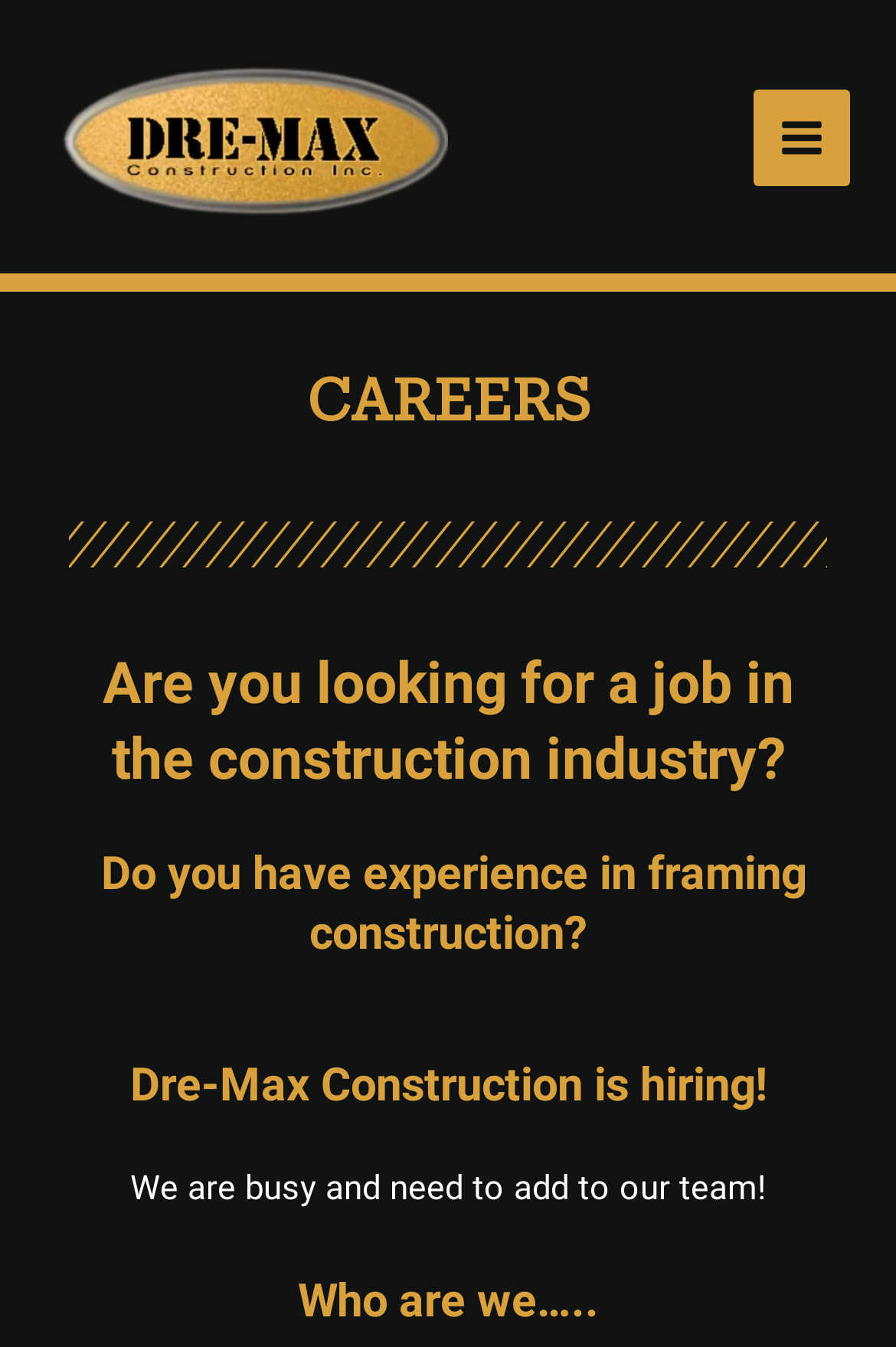What is the company name?
Provide a fully detailed and comprehensive answer to the question.

The company name can be found in the logo at the top left corner of the webpage, which is an image with the text 'Dre-Max logo'.